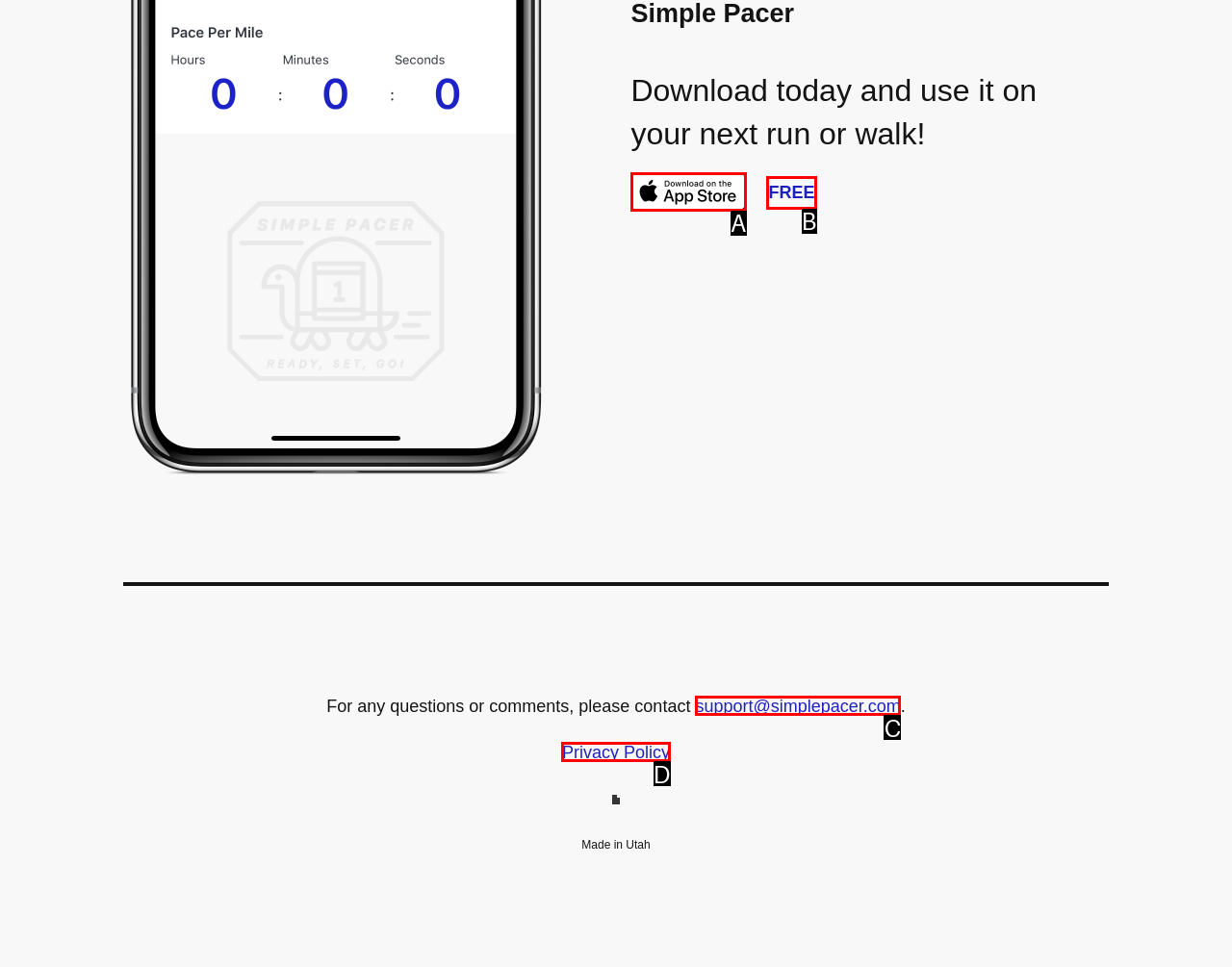Match the description: Privacy Policy to one of the options shown. Reply with the letter of the best match.

D